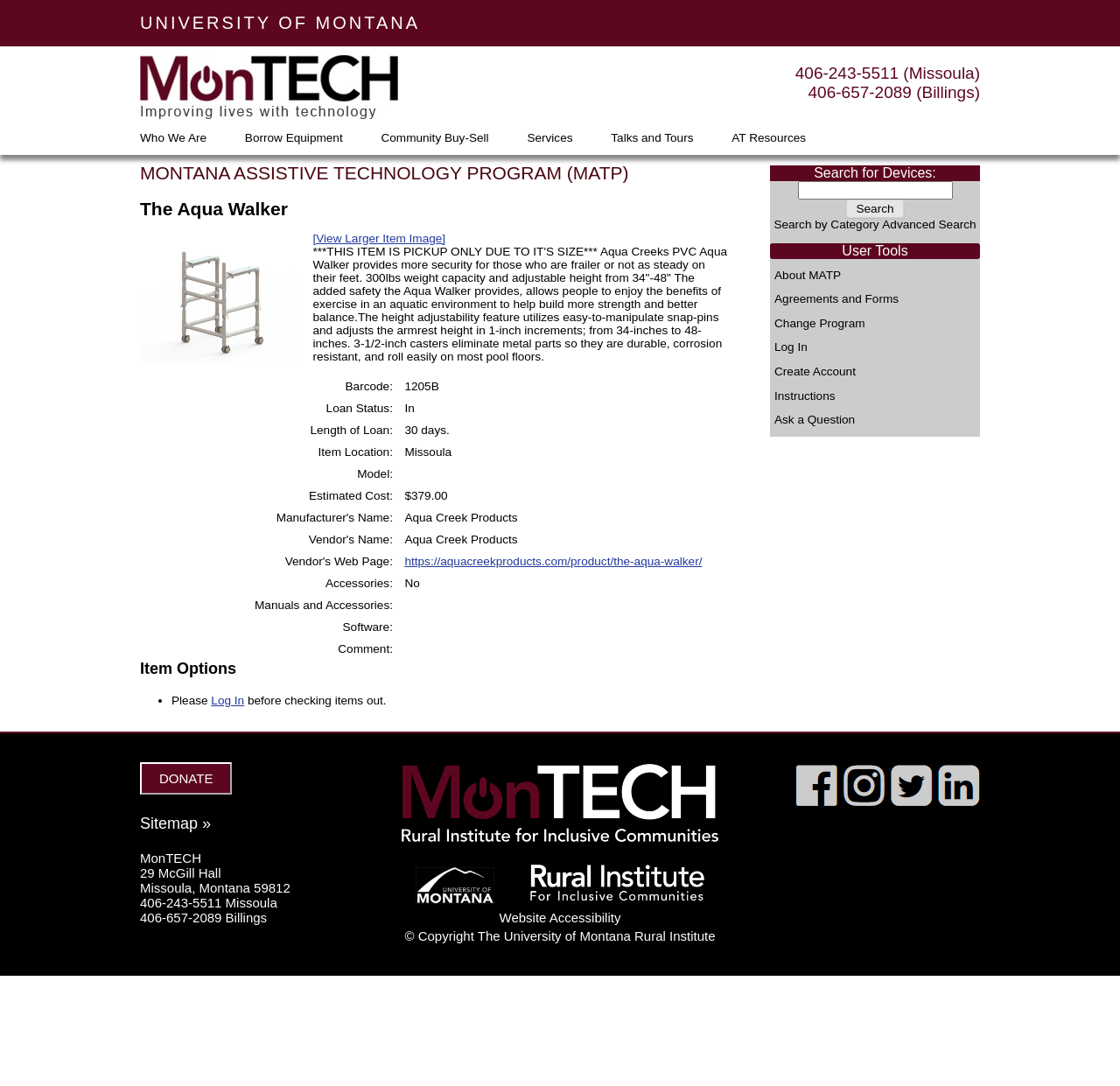Please find the bounding box coordinates of the element that you should click to achieve the following instruction: "Visit the Aqua Creek Products website". The coordinates should be presented as four float numbers between 0 and 1: [left, top, right, bottom].

[0.361, 0.511, 0.627, 0.523]